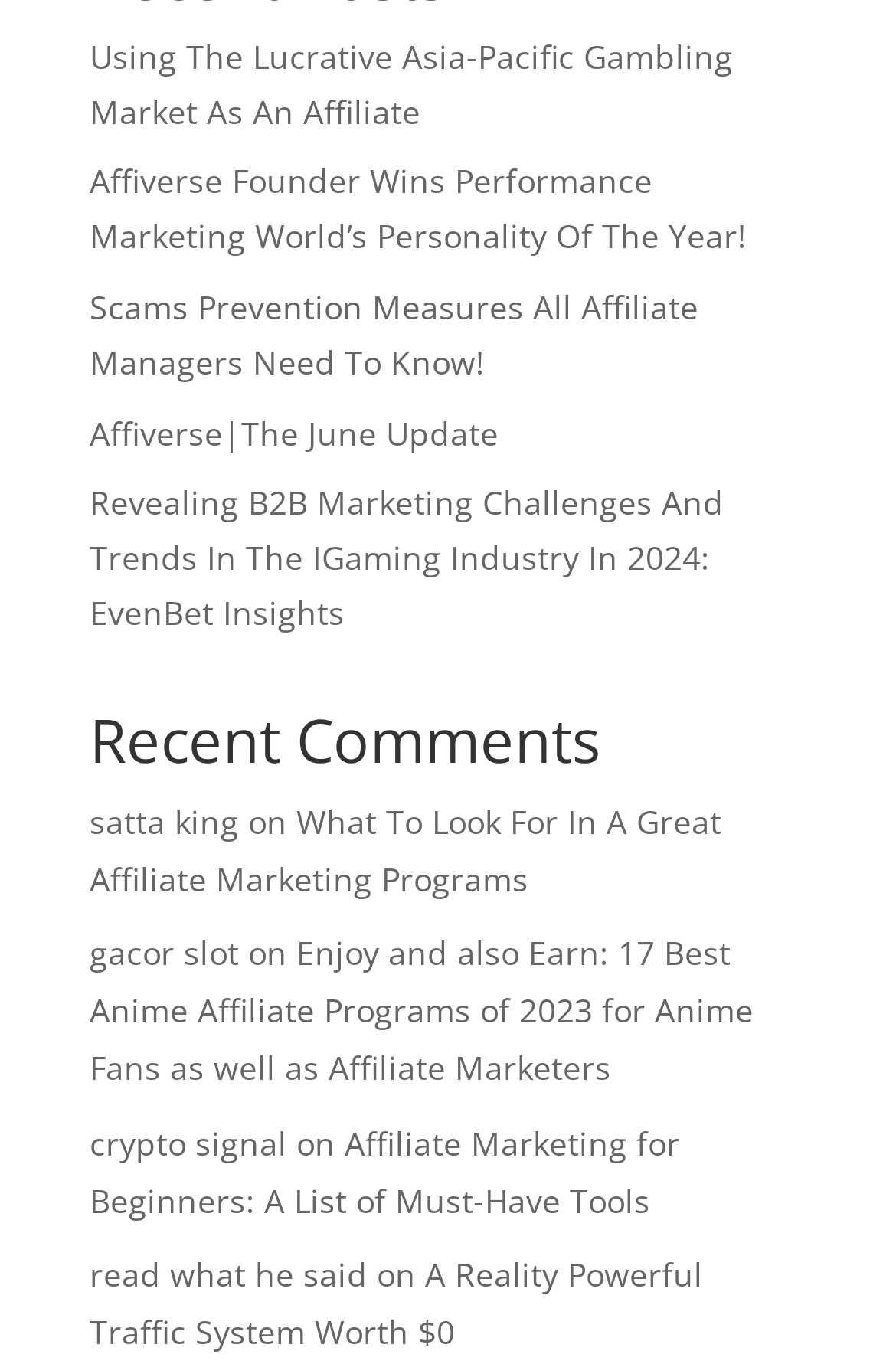How many articles are on the webpage?
Please provide a single word or phrase as the answer based on the screenshot.

4